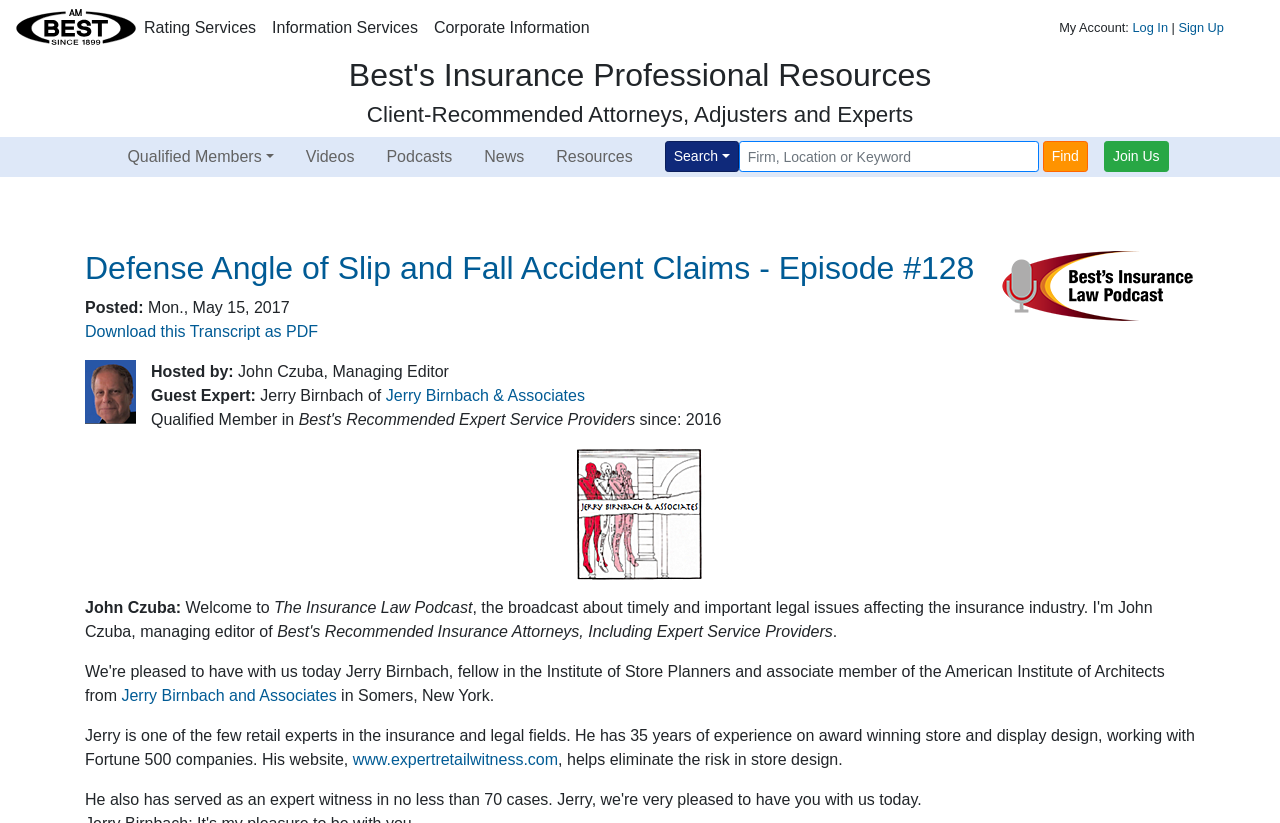Please locate the bounding box coordinates of the element that should be clicked to achieve the given instruction: "Listen to the podcast".

[0.066, 0.303, 0.934, 0.35]